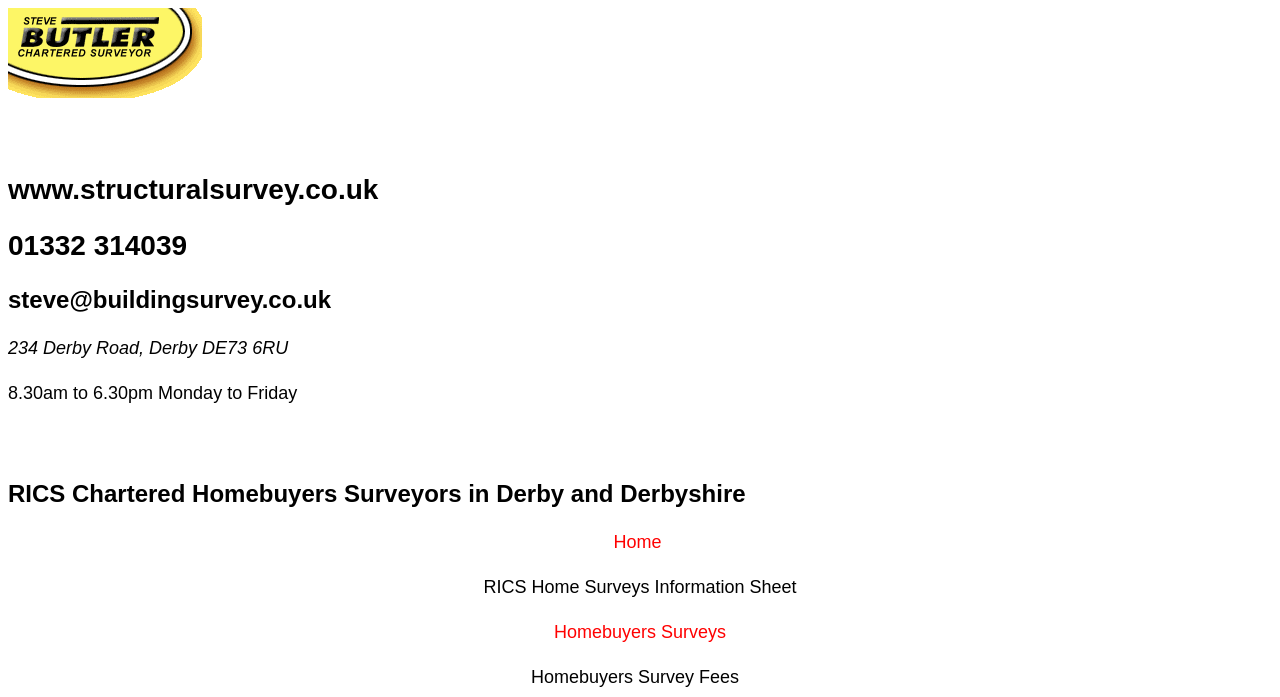What is the name of the website?
Answer the question with as much detail as you can, using the image as a reference.

I found the website name by looking at the link elements on the webpage. The website name is located at the top of the page, and it is 'www.structuralsurvey.co.uk'.